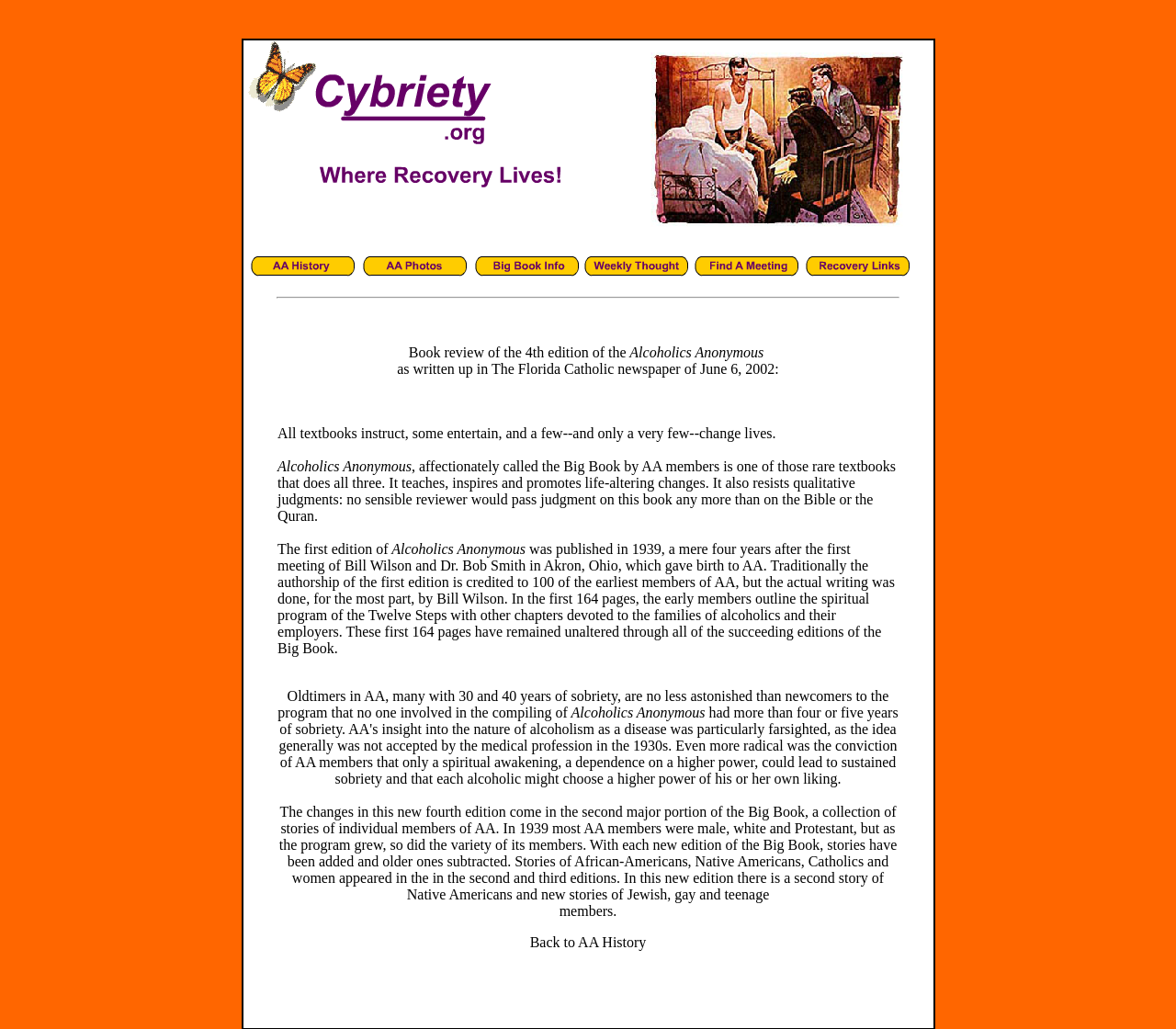Look at the image and give a detailed response to the following question: What is the link at the bottom of the page for?

The link at the bottom of the page is for navigating back to the AA History section, which is likely a related page or section that provides more information about the history of Alcoholics Anonymous.